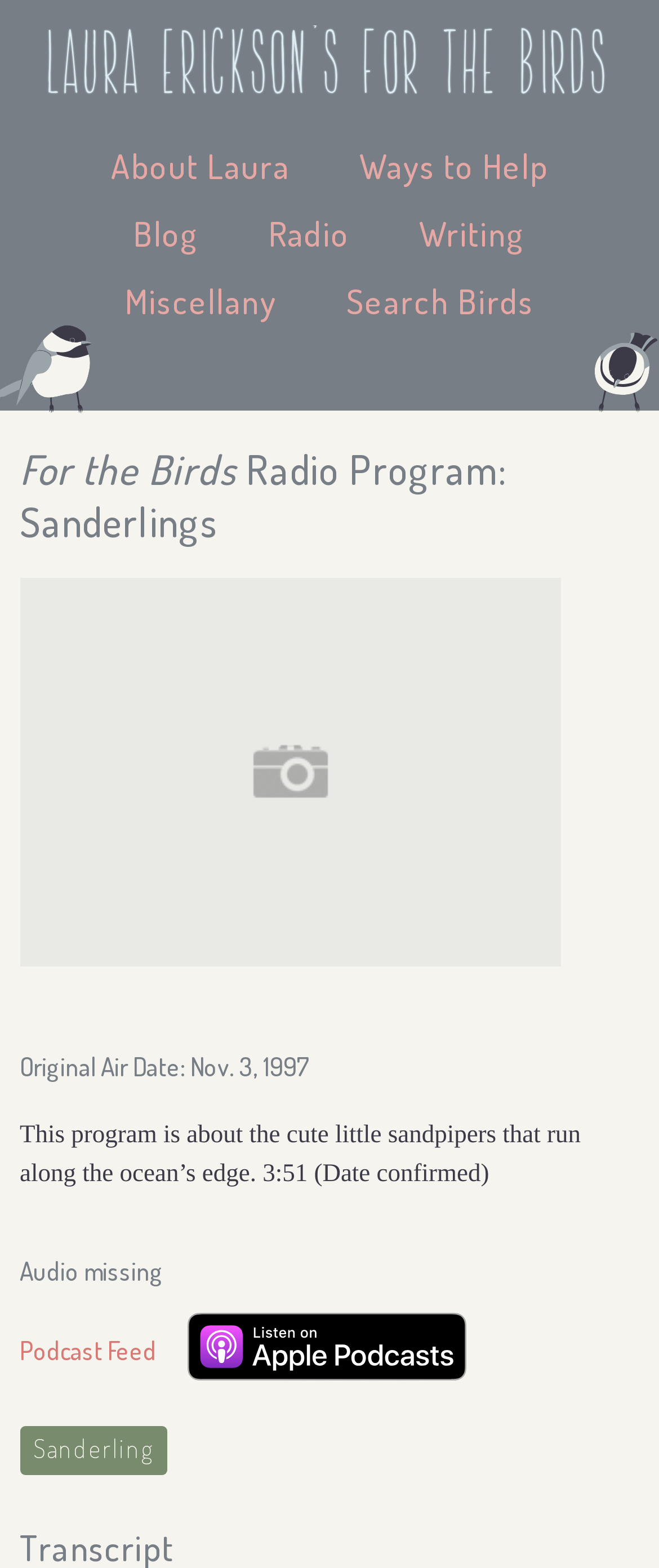Identify the bounding box for the element characterized by the following description: "0".

None